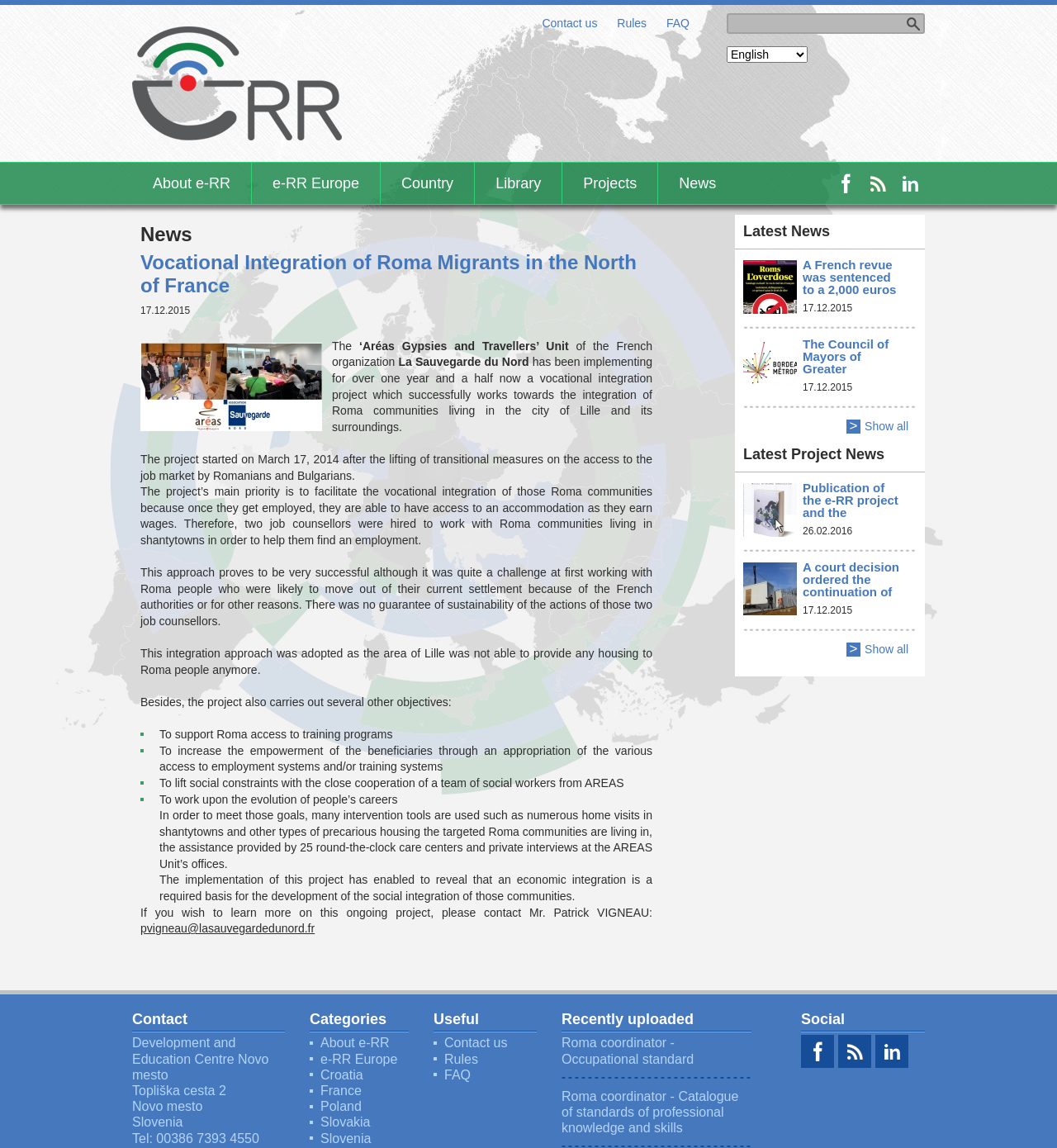Determine the bounding box coordinates of the clickable region to follow the instruction: "Learn more about vocational integration project".

[0.133, 0.298, 0.305, 0.375]